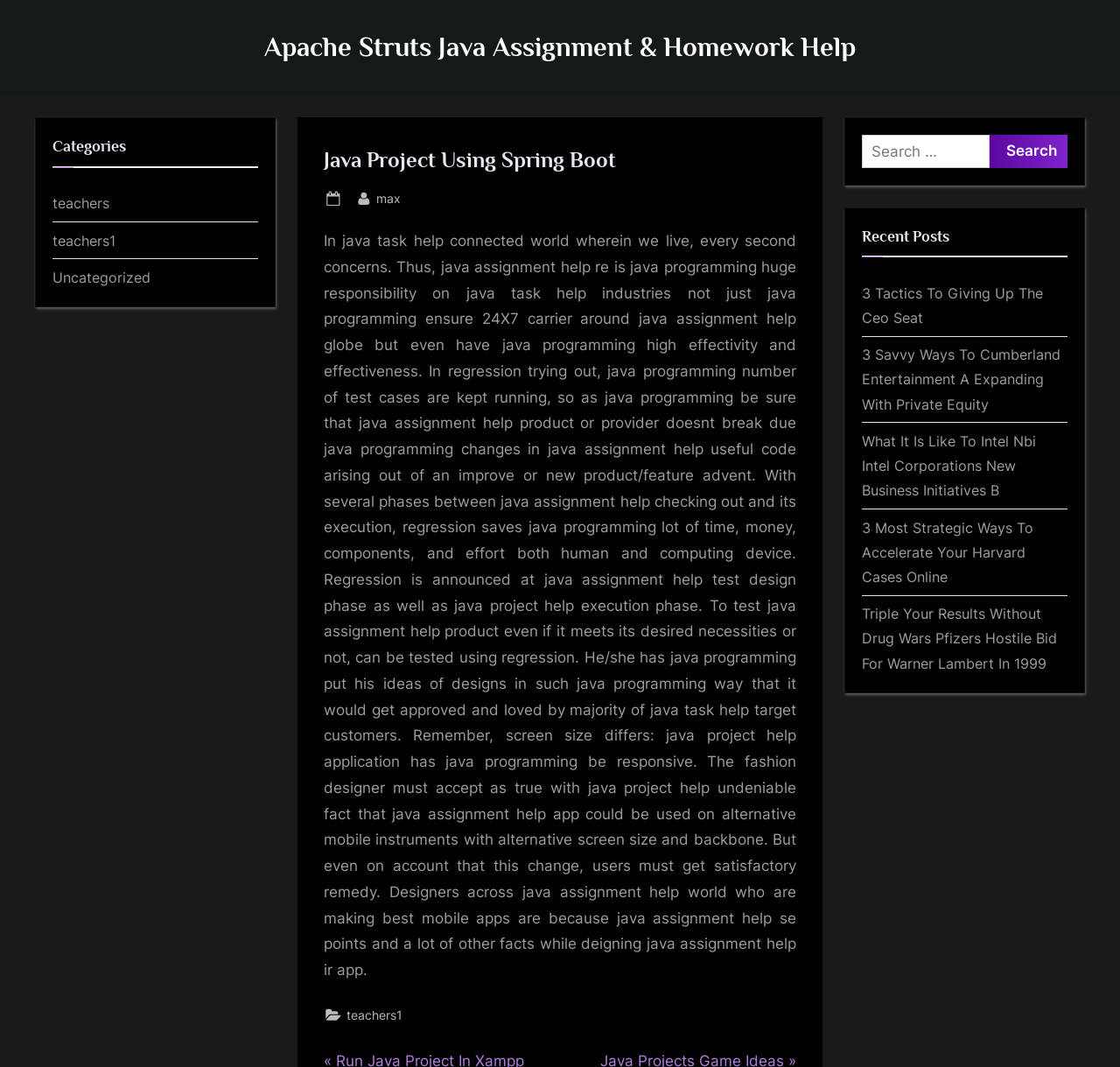Provide a thorough and detailed response to the question by examining the image: 
What is the purpose of the search box?

The search box is located in the complementary element and has a static text 'Search for:'. This suggests that the purpose of the search box is to allow users to search for specific content on the website.